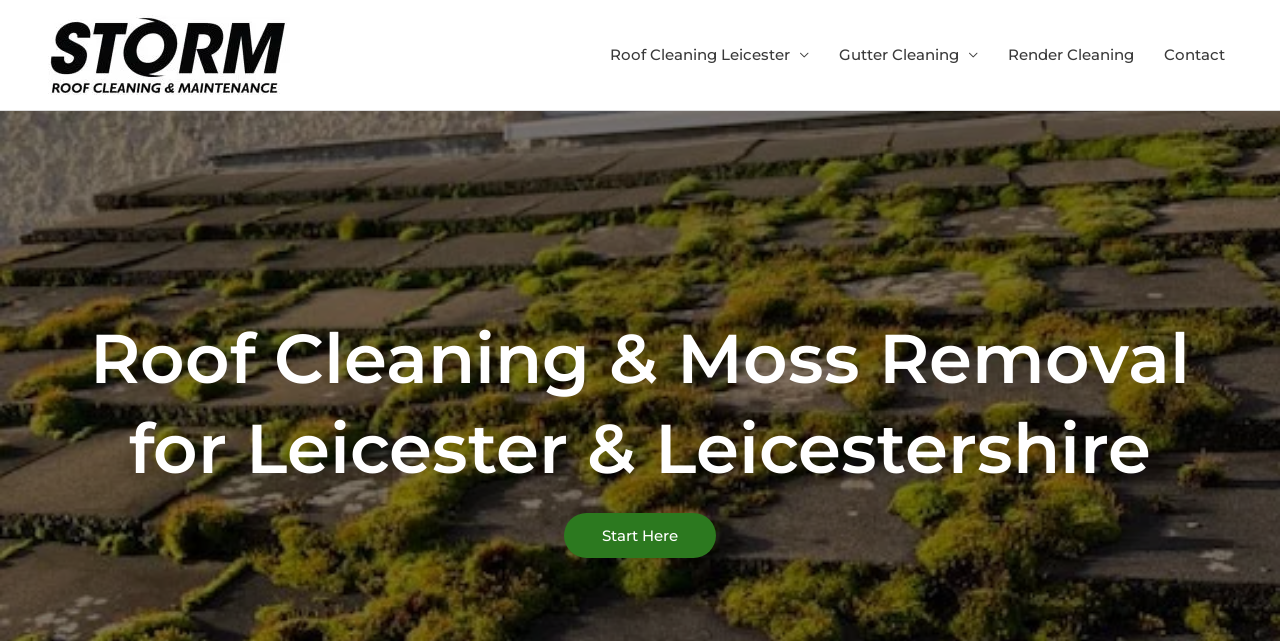Mark the bounding box of the element that matches the following description: "Gutter Cleaning".

[0.644, 0.039, 0.776, 0.133]